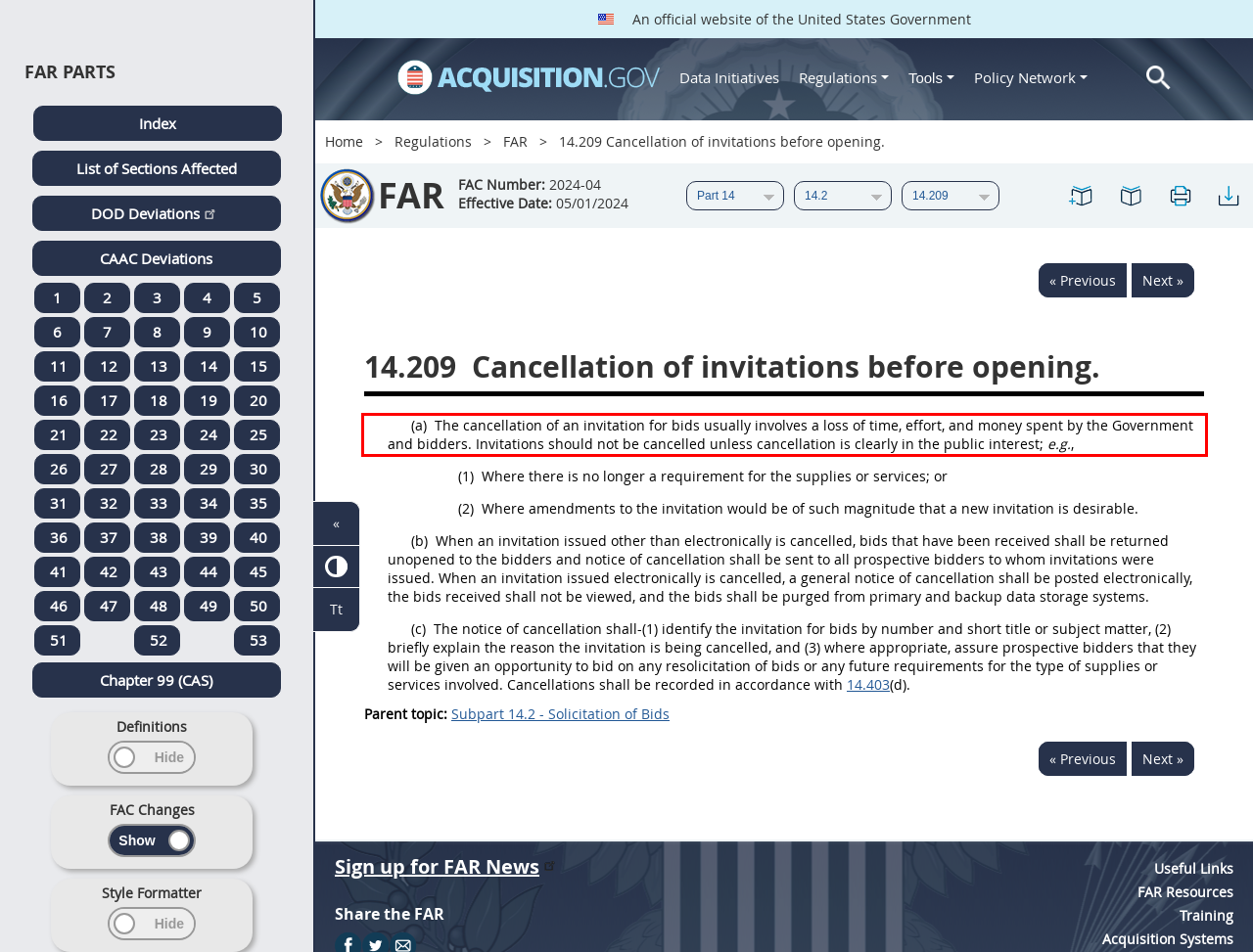Examine the webpage screenshot and use OCR to recognize and output the text within the red bounding box.

(a) The cancellation of an invitation for bids usually involves a loss of time, effort, and money spent by the Government and bidders. Invitations should not be cancelled unless cancellation is clearly in the public interest; e.g.,